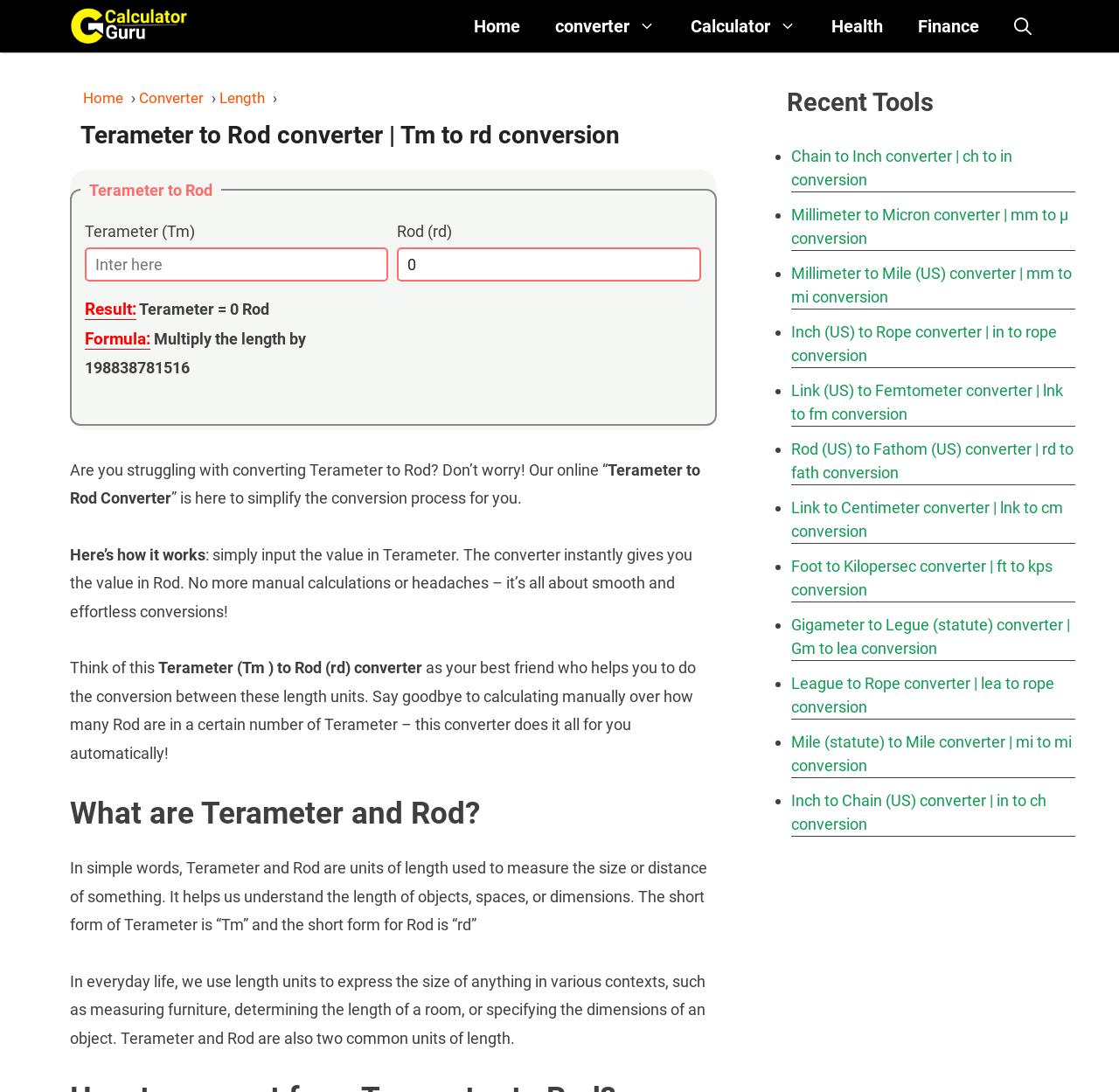Please locate the bounding box coordinates of the element that needs to be clicked to achieve the following instruction: "Enter a value in the Terameter input field". The coordinates should be four float numbers between 0 and 1, i.e., [left, top, right, bottom].

[0.076, 0.226, 0.347, 0.257]